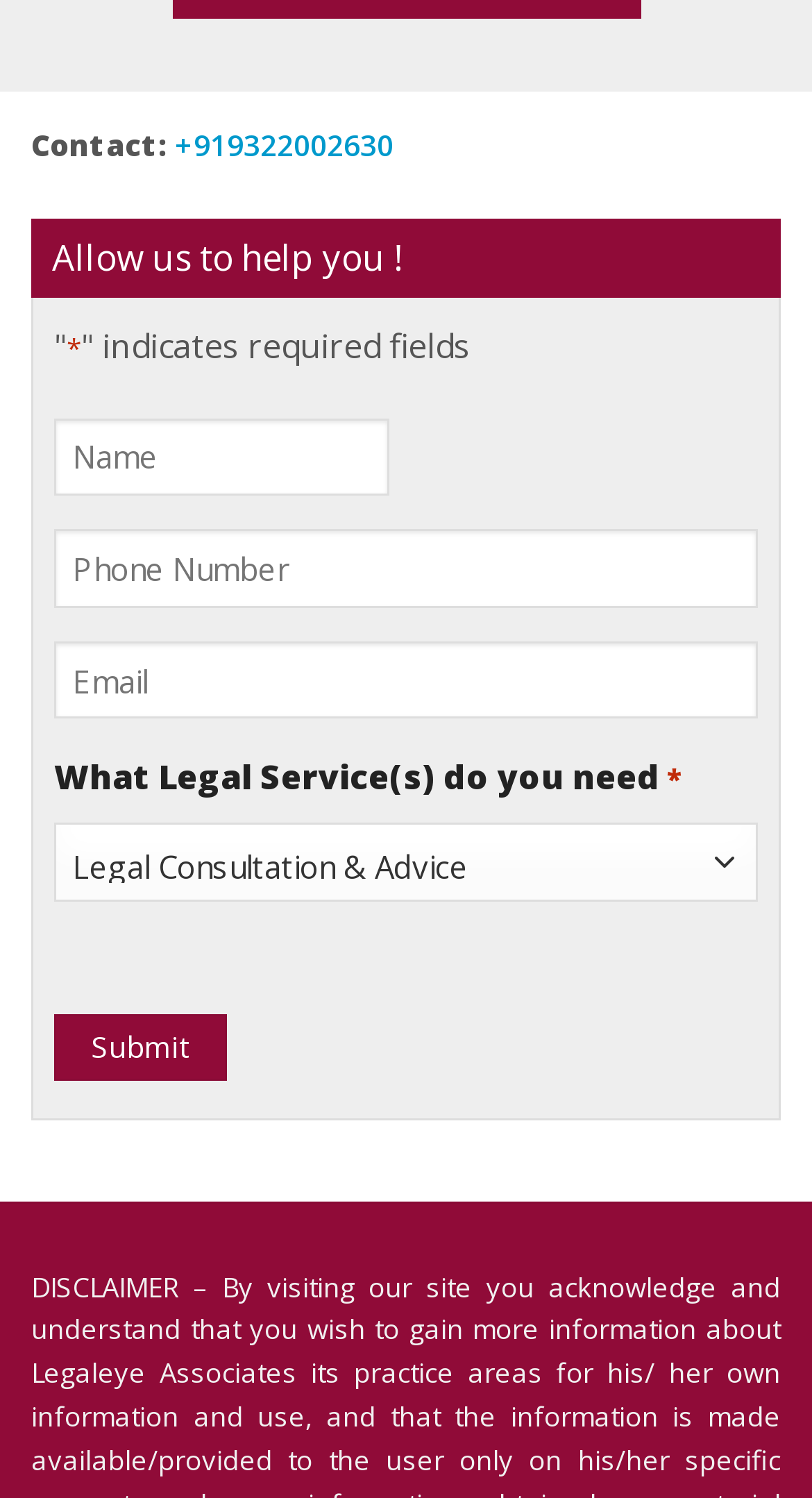For the following element description, predict the bounding box coordinates in the format (top-left x, top-left y, bottom-right x, bottom-right y). All values should be floating point numbers between 0 and 1. Description: +919322002630

[0.215, 0.083, 0.485, 0.11]